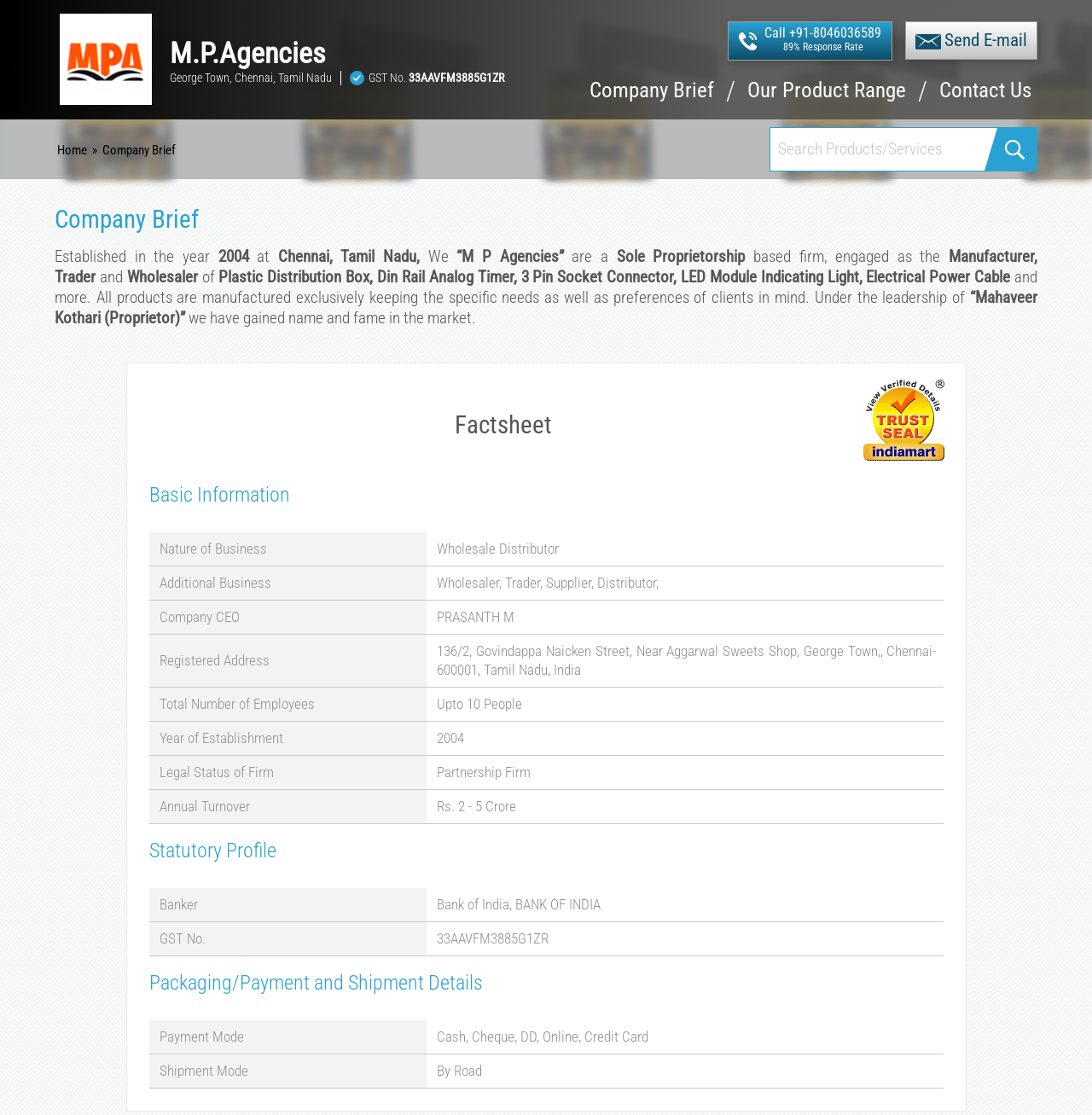What is the year of establishment of the company?
Offer a detailed and exhaustive answer to the question.

The year of establishment of the company can be found in the 'Basic Information' section of the webpage, where it is written as 'Year of Establishment' followed by the year '2004'.